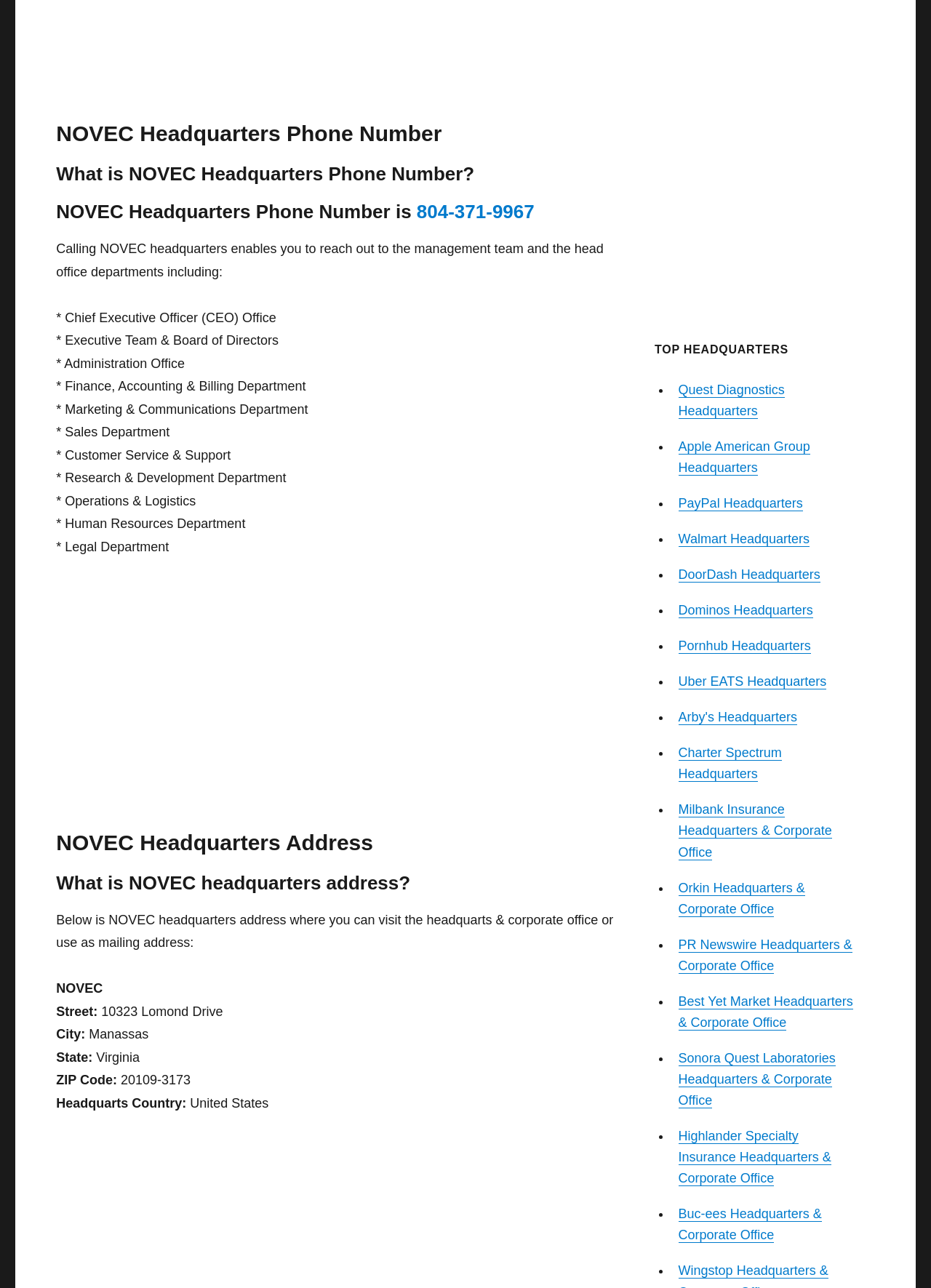Give a concise answer using one word or a phrase to the following question:
How many headquarters are listed in the 'TOP HEADQUARTERS' section?

15